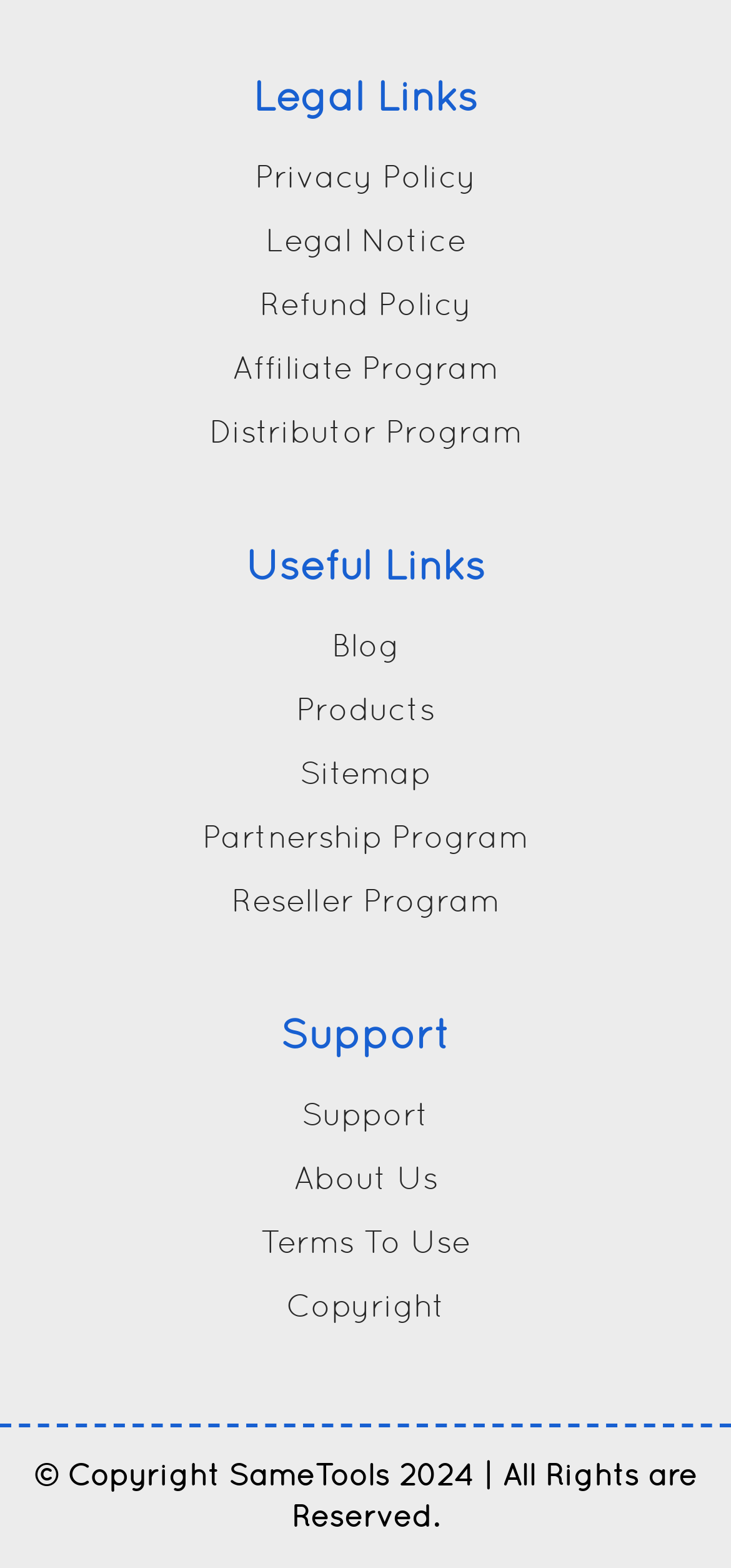Please determine the bounding box coordinates for the element that should be clicked to follow these instructions: "Check terms to use".

[0.356, 0.779, 0.644, 0.803]